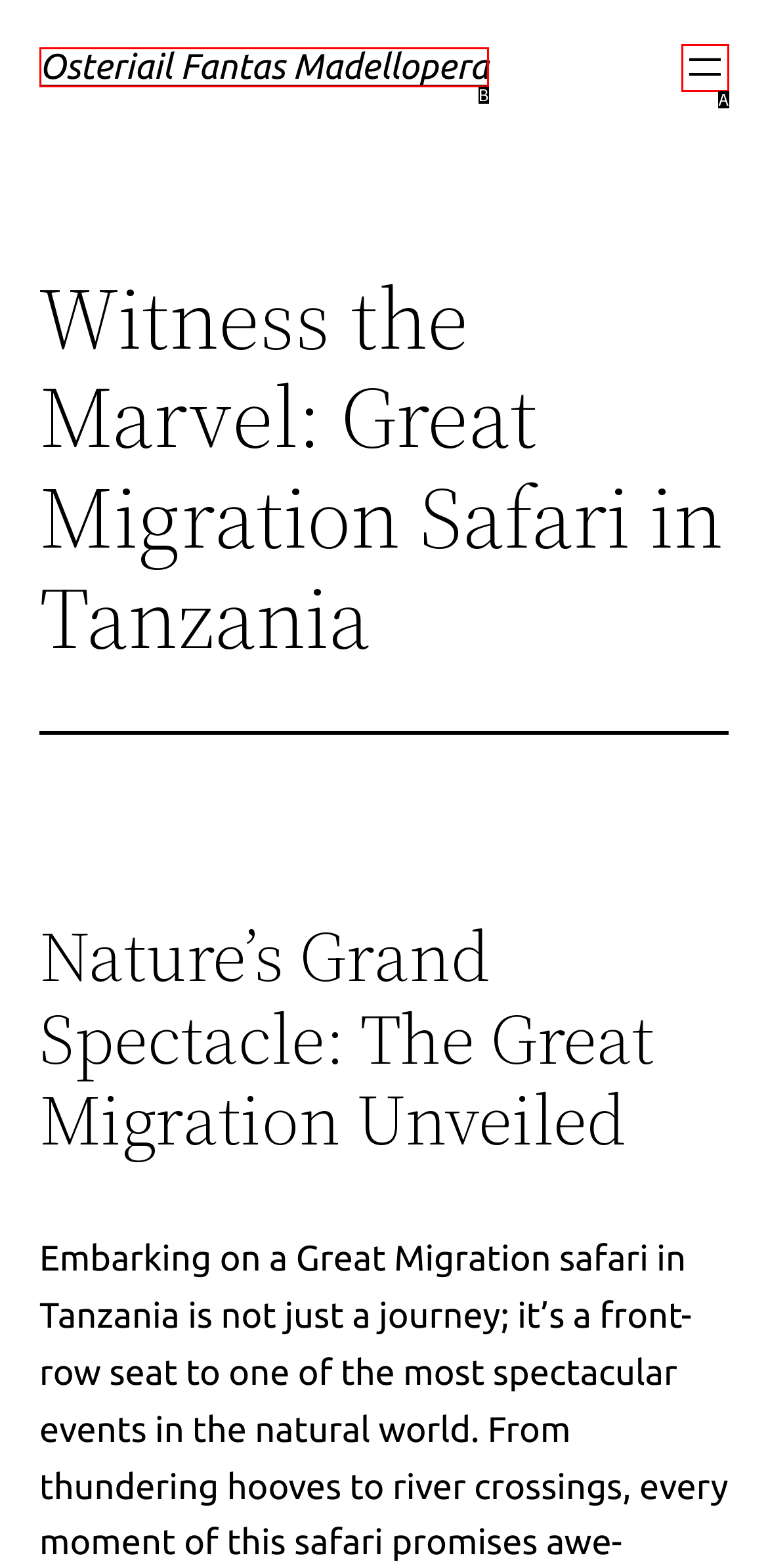Examine the description: aria-label="Open menu" and indicate the best matching option by providing its letter directly from the choices.

A